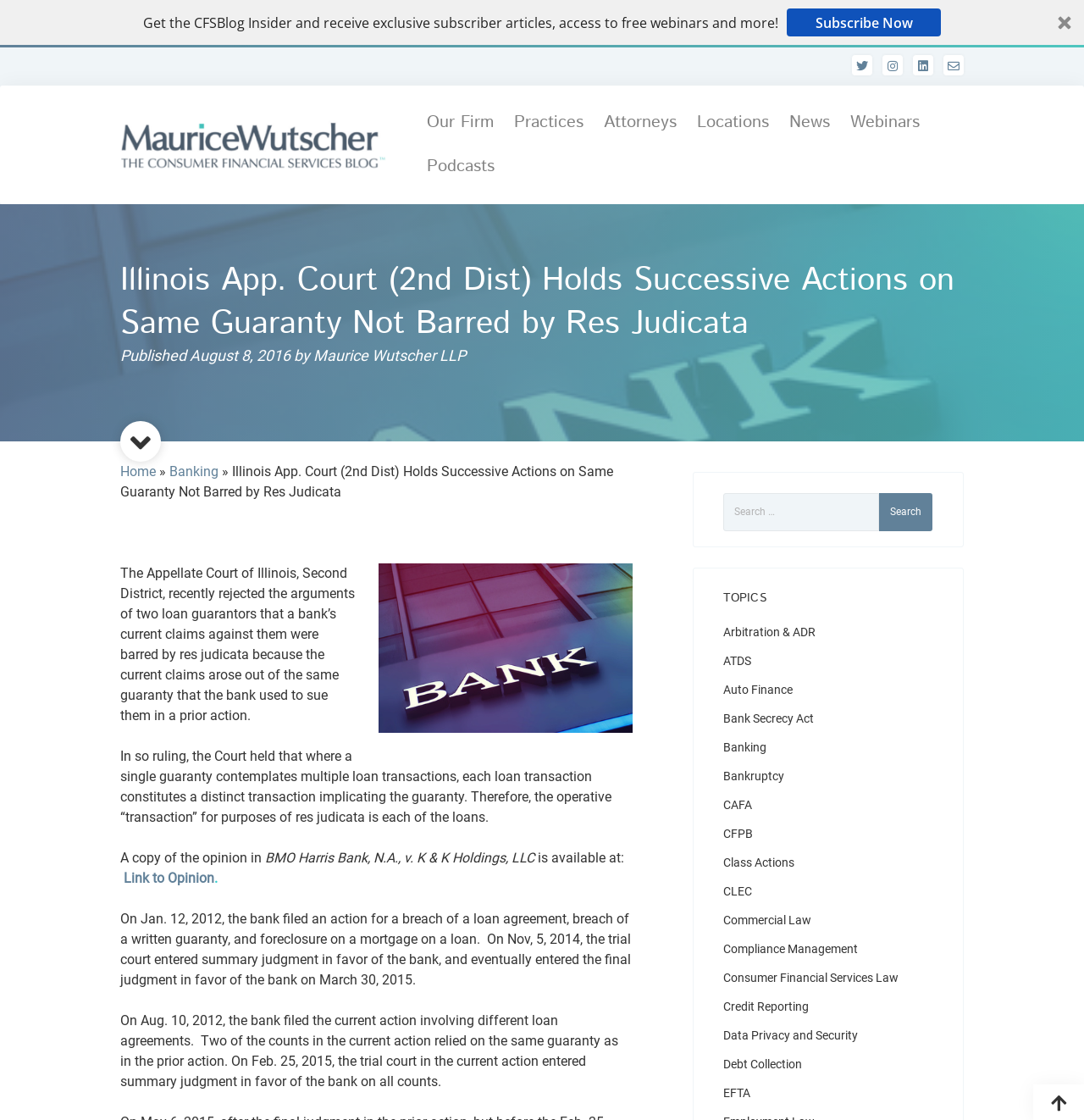Indicate the bounding box coordinates of the element that must be clicked to execute the instruction: "View the opinion in BMO Harris Bank, N.A., v. K & K Holdings, LLC". The coordinates should be given as four float numbers between 0 and 1, i.e., [left, top, right, bottom].

[0.114, 0.777, 0.198, 0.791]